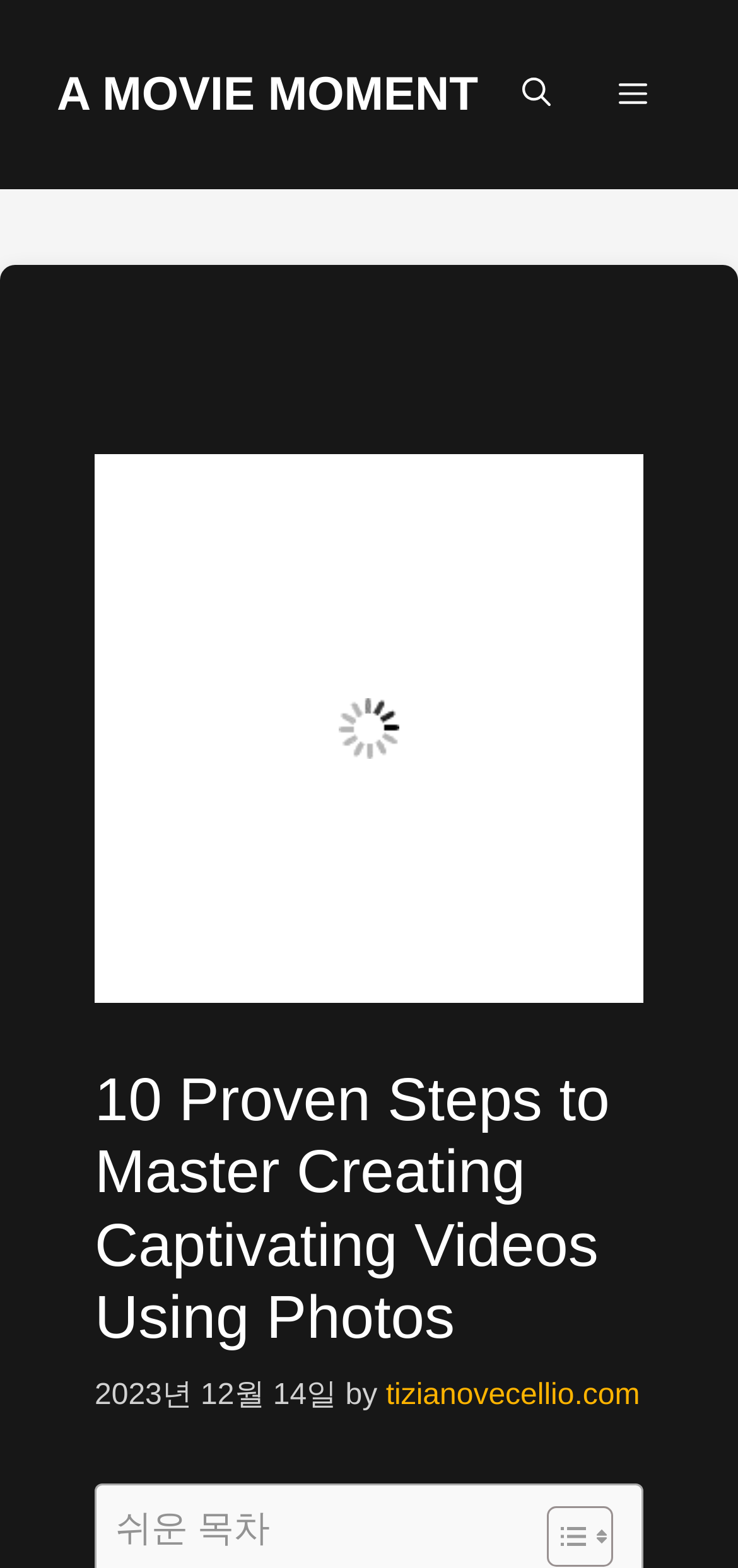Answer the following inquiry with a single word or phrase:
How many images are in the banner section?

2